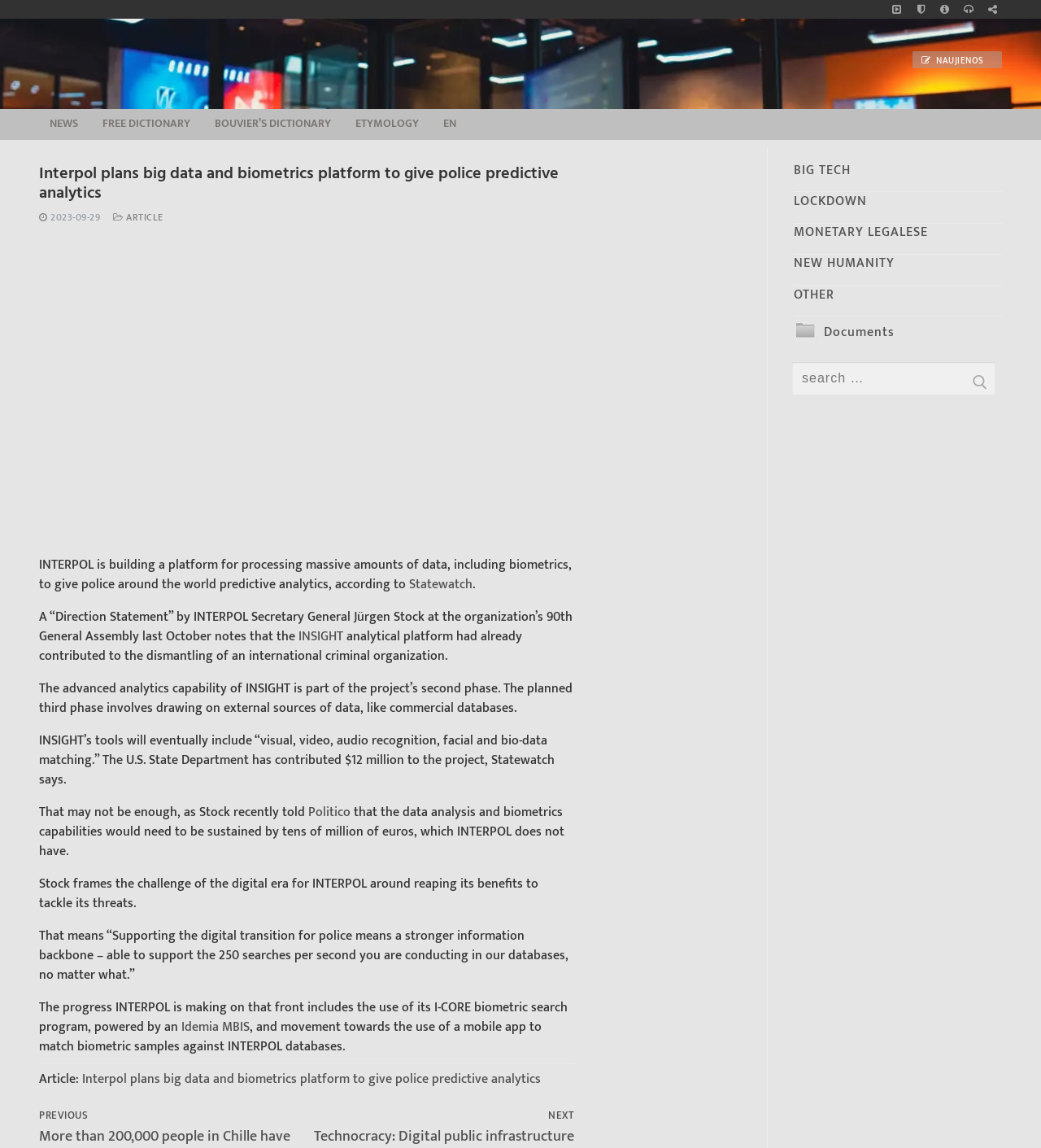Identify the bounding box coordinates for the region to click in order to carry out this instruction: "Search for something". Provide the coordinates using four float numbers between 0 and 1, formatted as [left, top, right, bottom].

[0.76, 0.315, 0.957, 0.344]